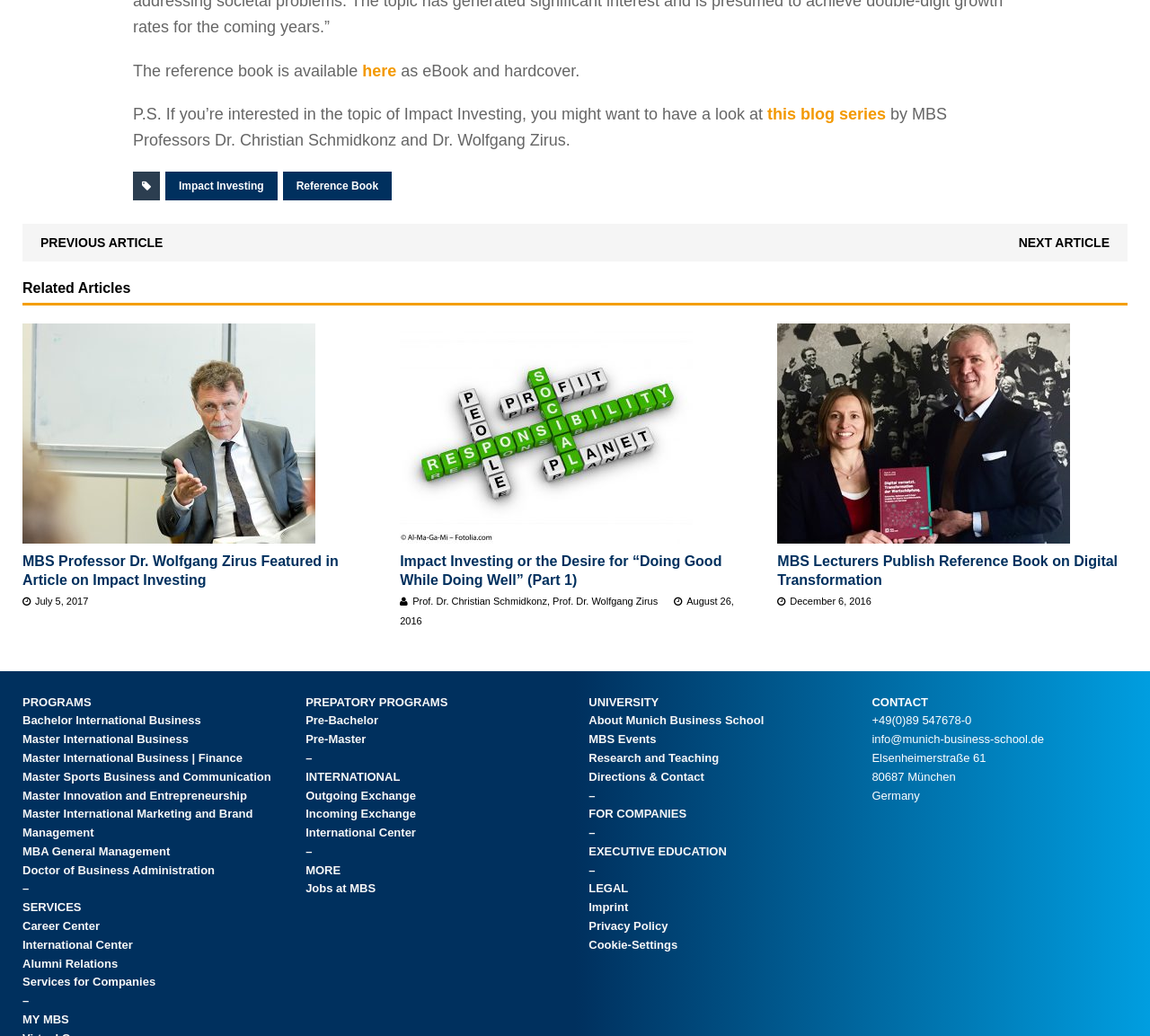How many links are there under 'PROGRAMS'?
Based on the screenshot, provide your answer in one word or phrase.

9